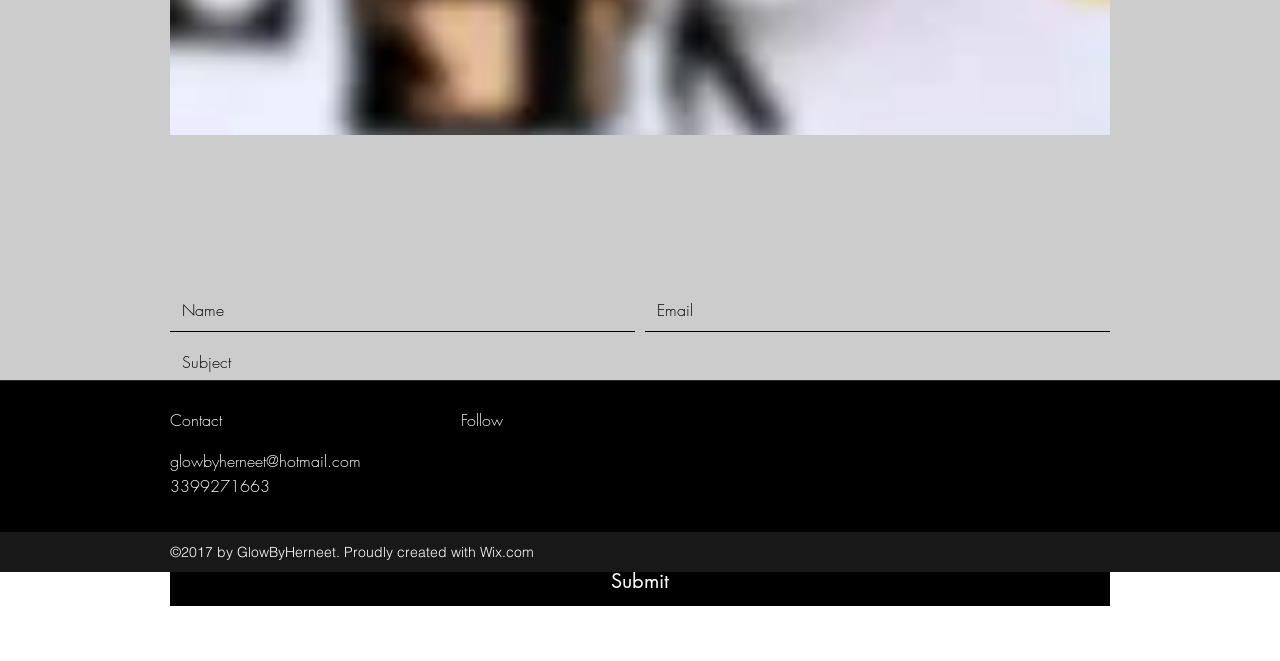Given the description "glowbyherneet@hotmail.com", determine the bounding box of the corresponding UI element.

[0.134, 0.274, 0.278, 0.301]